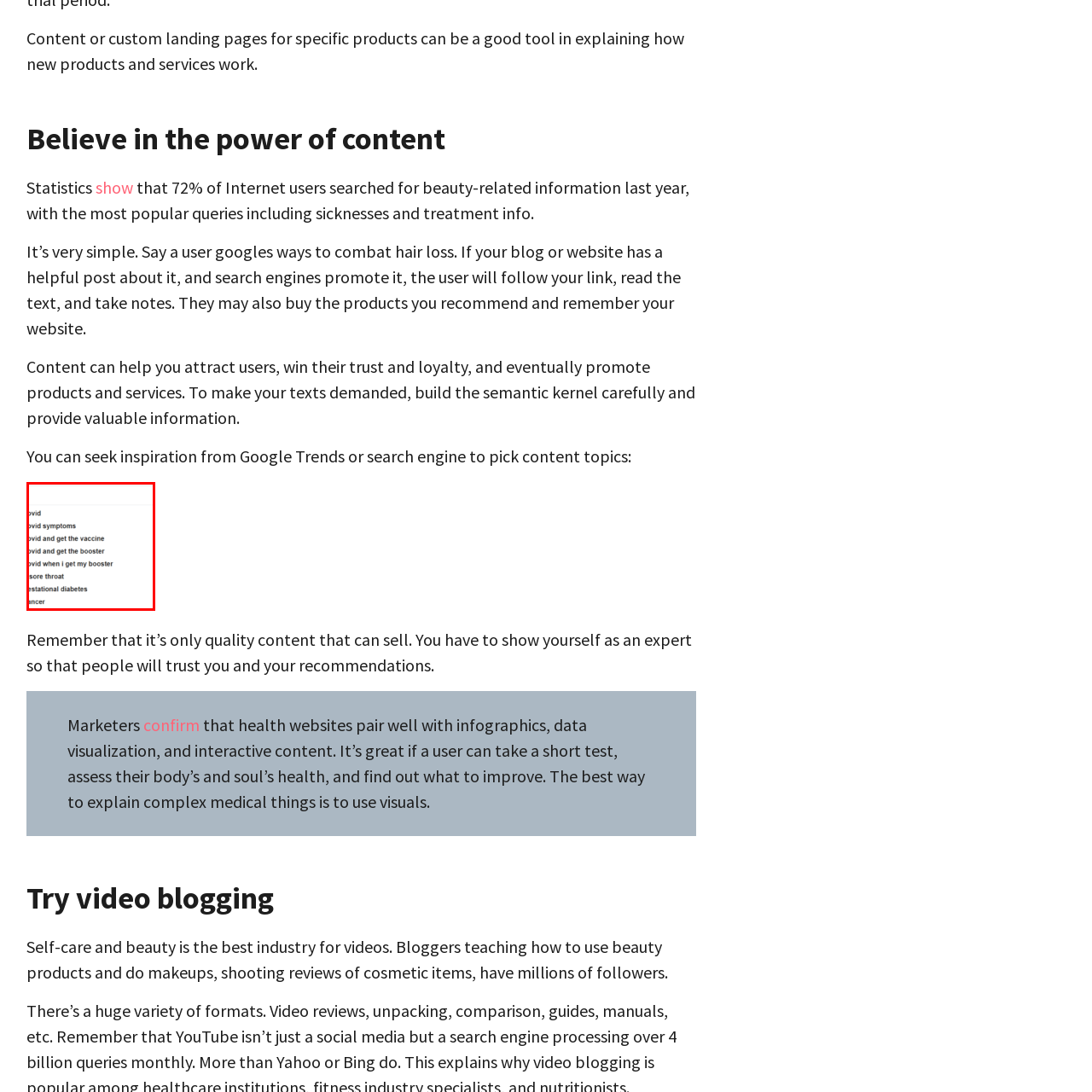Describe in detail what is depicted in the image enclosed by the red lines.

The image features a search suggestions dropdown, showcasing a list of popular queries related to health, specifically focused on COVID-19. The entries include questions and topics such as "covid", "covid symptoms", and details about the vaccine and booster shots. This selection reflects common concerns and inquiries from internet users seeking information about their health, particularly in the context of ongoing discussions around COVID-19 and related health issues. The visual emphasizes the importance of accessible information as individuals look for guidance on navigating their health and wellness, highlighting a trend in online searches for advice and answers.